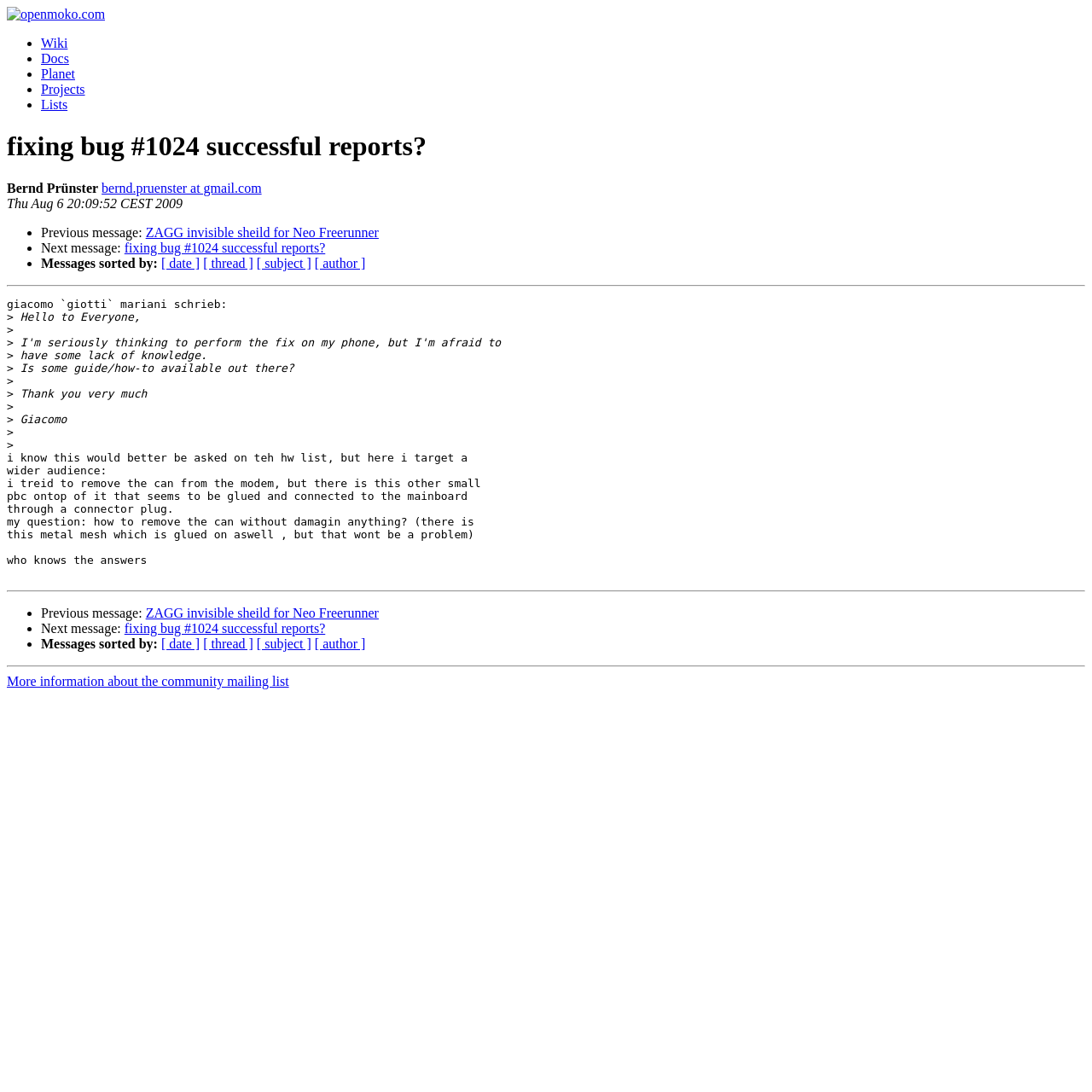Please find the bounding box coordinates of the clickable region needed to complete the following instruction: "sort messages by date". The bounding box coordinates must consist of four float numbers between 0 and 1, i.e., [left, top, right, bottom].

[0.148, 0.234, 0.183, 0.248]